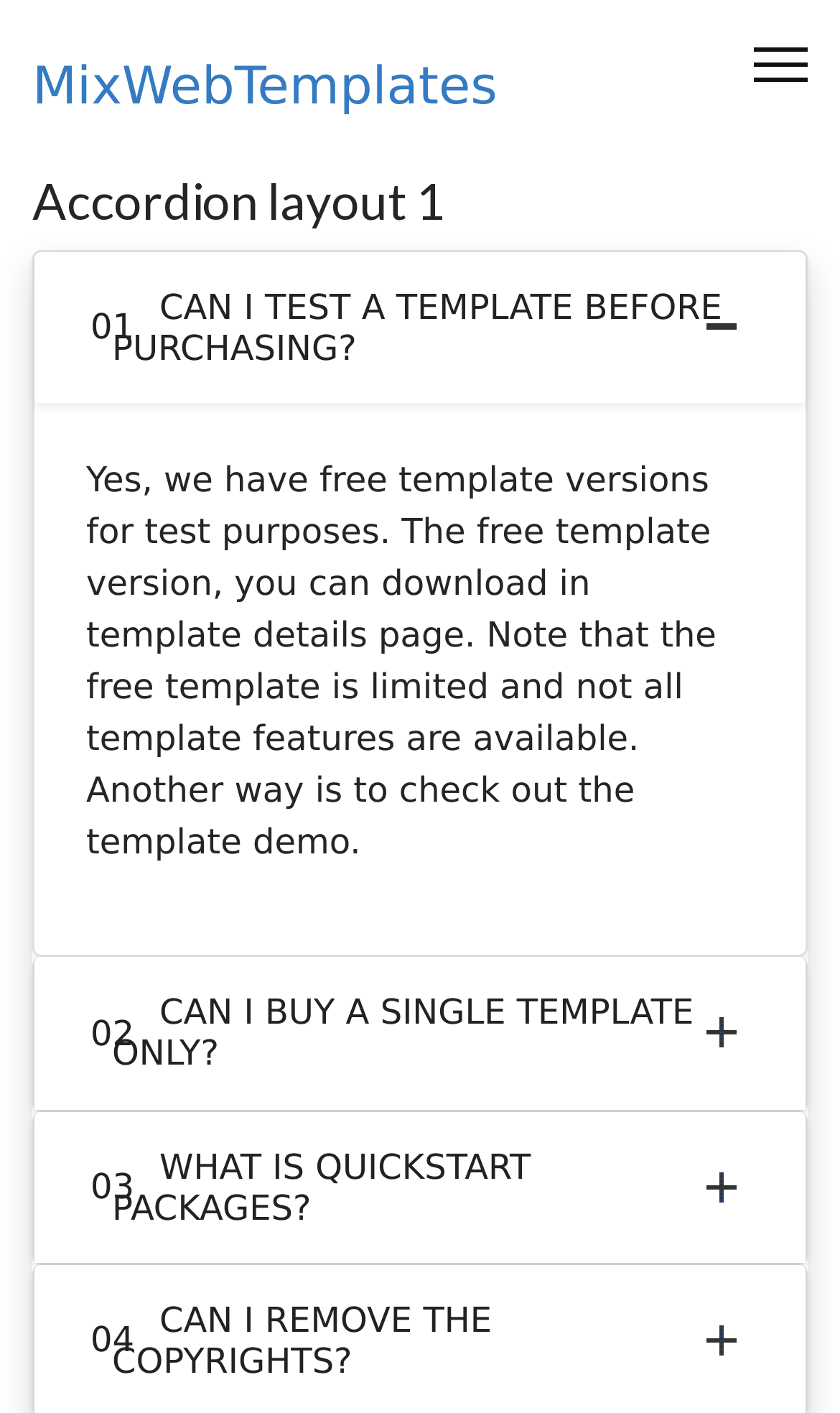Provide the bounding box coordinates of the UI element that matches the description: "Can I remove the Copyrights?".

[0.082, 0.907, 0.918, 0.99]